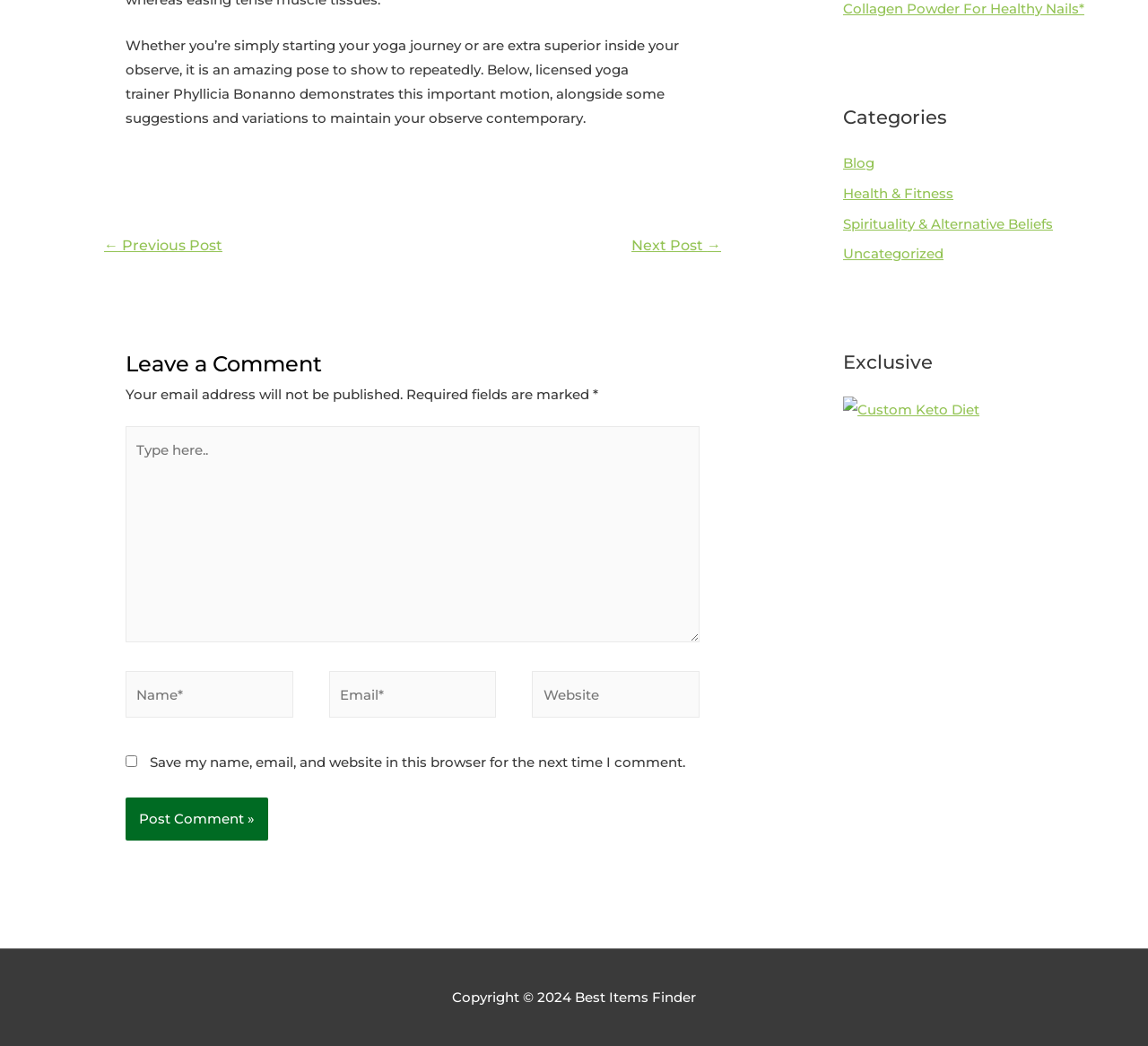Given the webpage screenshot, identify the bounding box of the UI element that matches this description: "Movie Retrospectives".

None